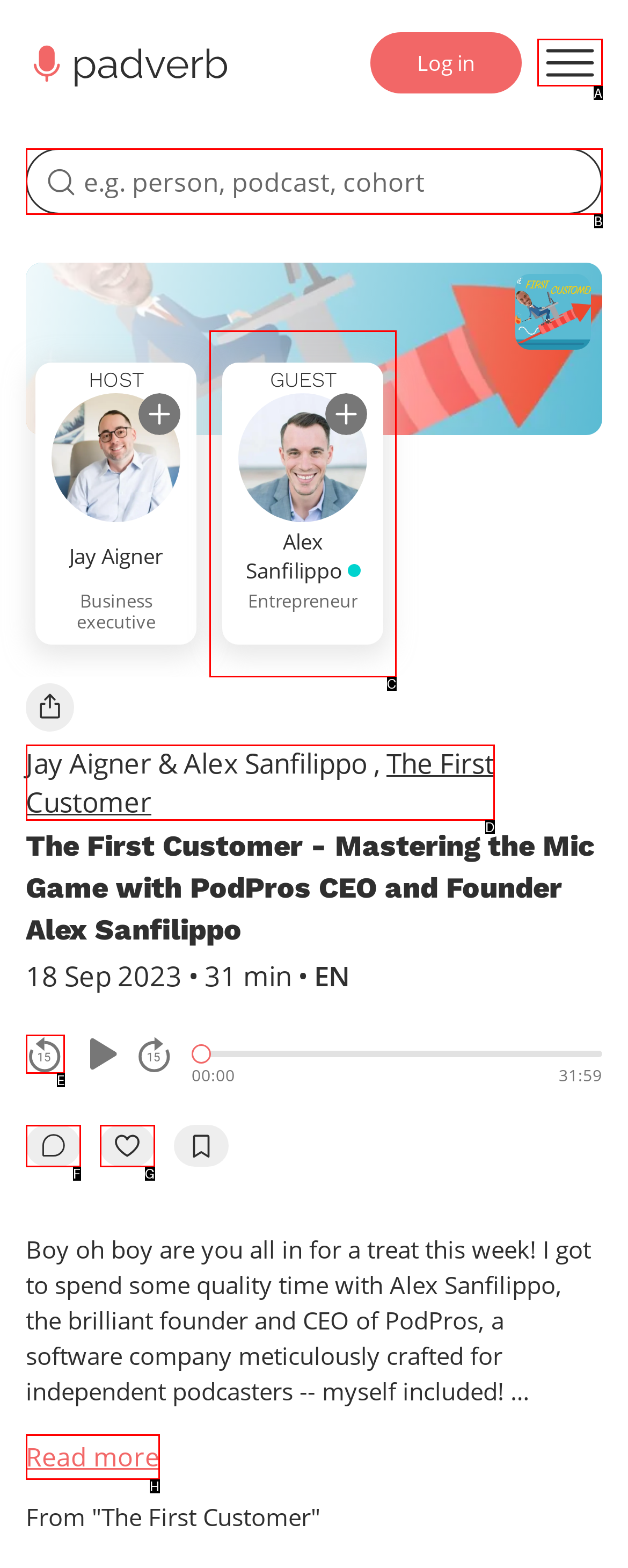Identify the correct UI element to click to achieve the task: Open menu.
Answer with the letter of the appropriate option from the choices given.

A